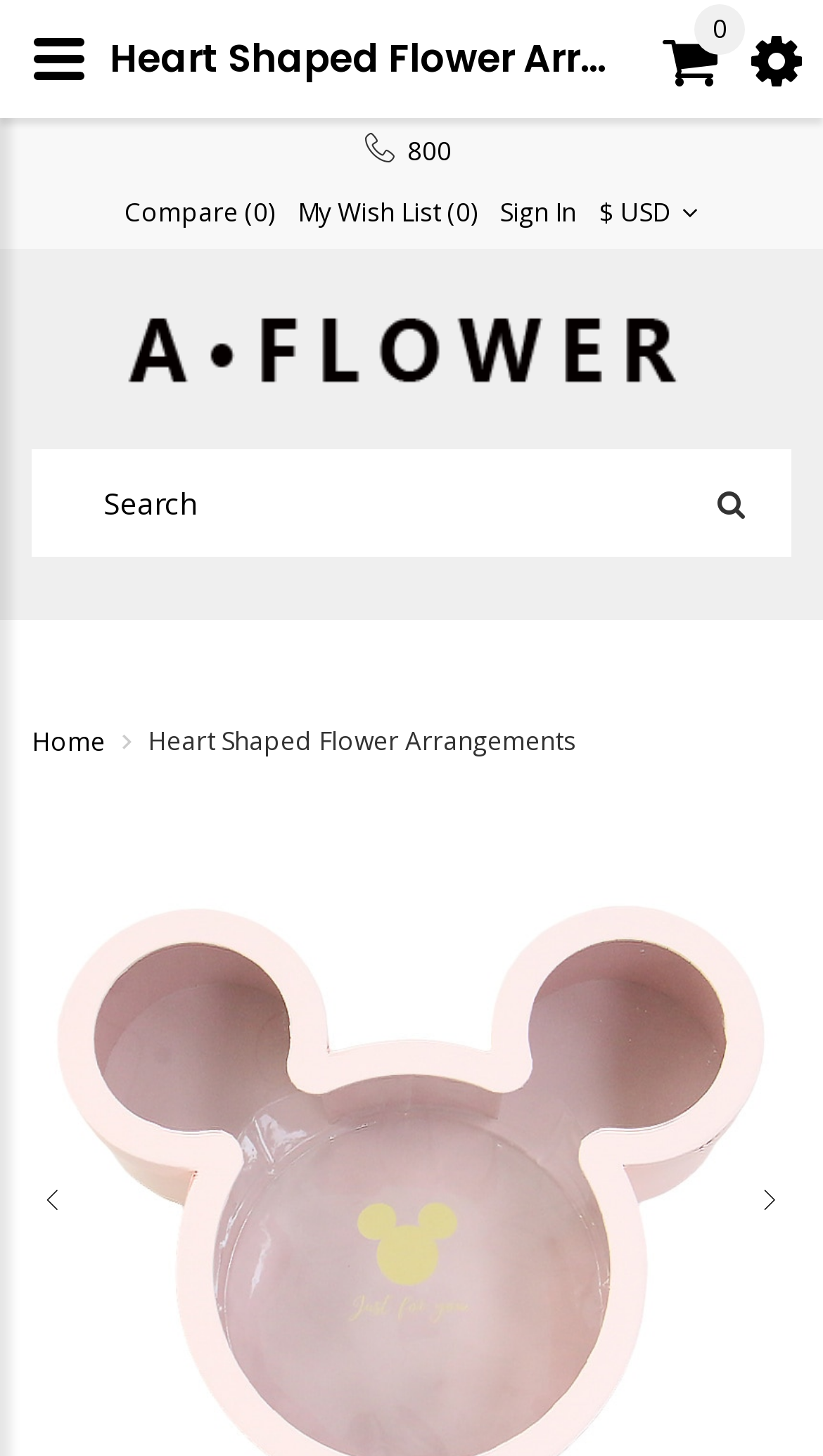Respond to the following query with just one word or a short phrase: 
How many links are there in the top navigation bar?

5